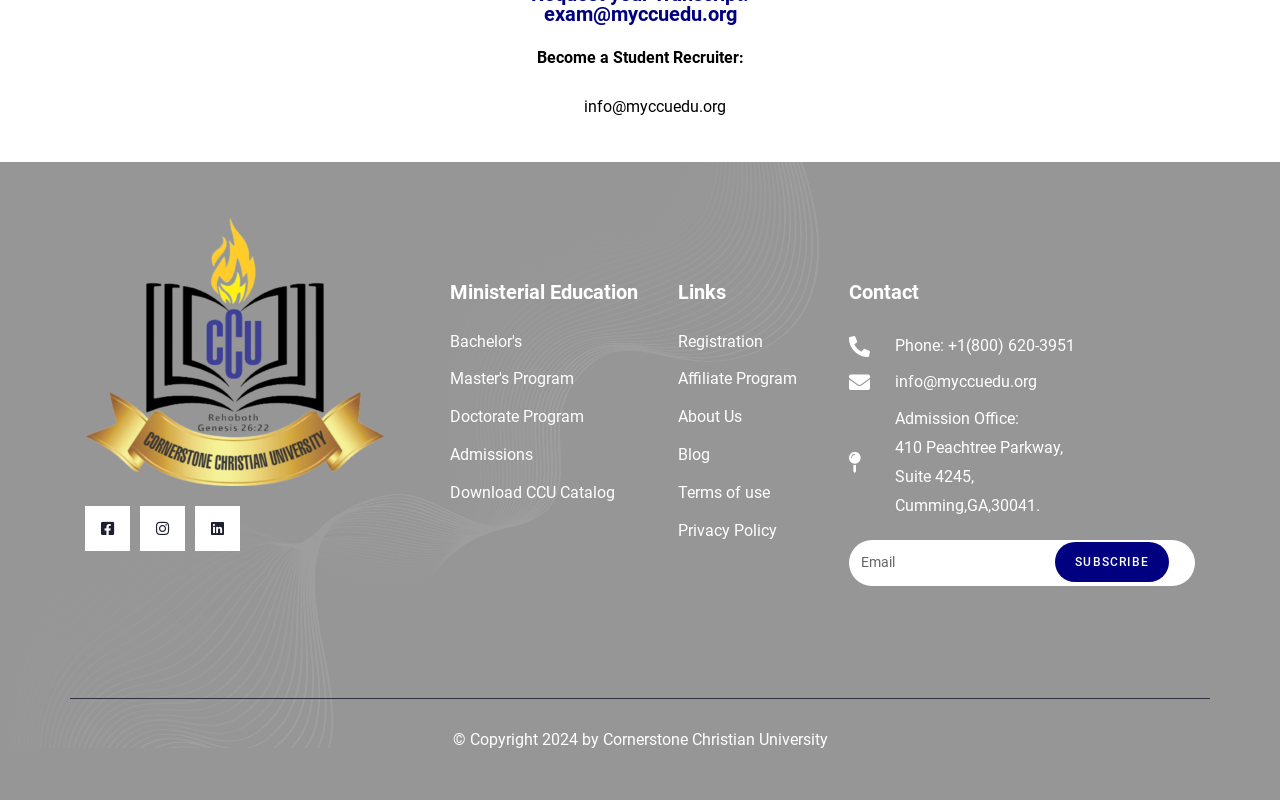Look at the image and give a detailed response to the following question: What is the purpose of the textbox at the bottom of the webpage?

I inferred the purpose of the textbox by looking at its label 'Email' and the adjacent button that says 'SUBSCRIBE', which suggests that the user is meant to enter their email address to receive updates or newsletters.